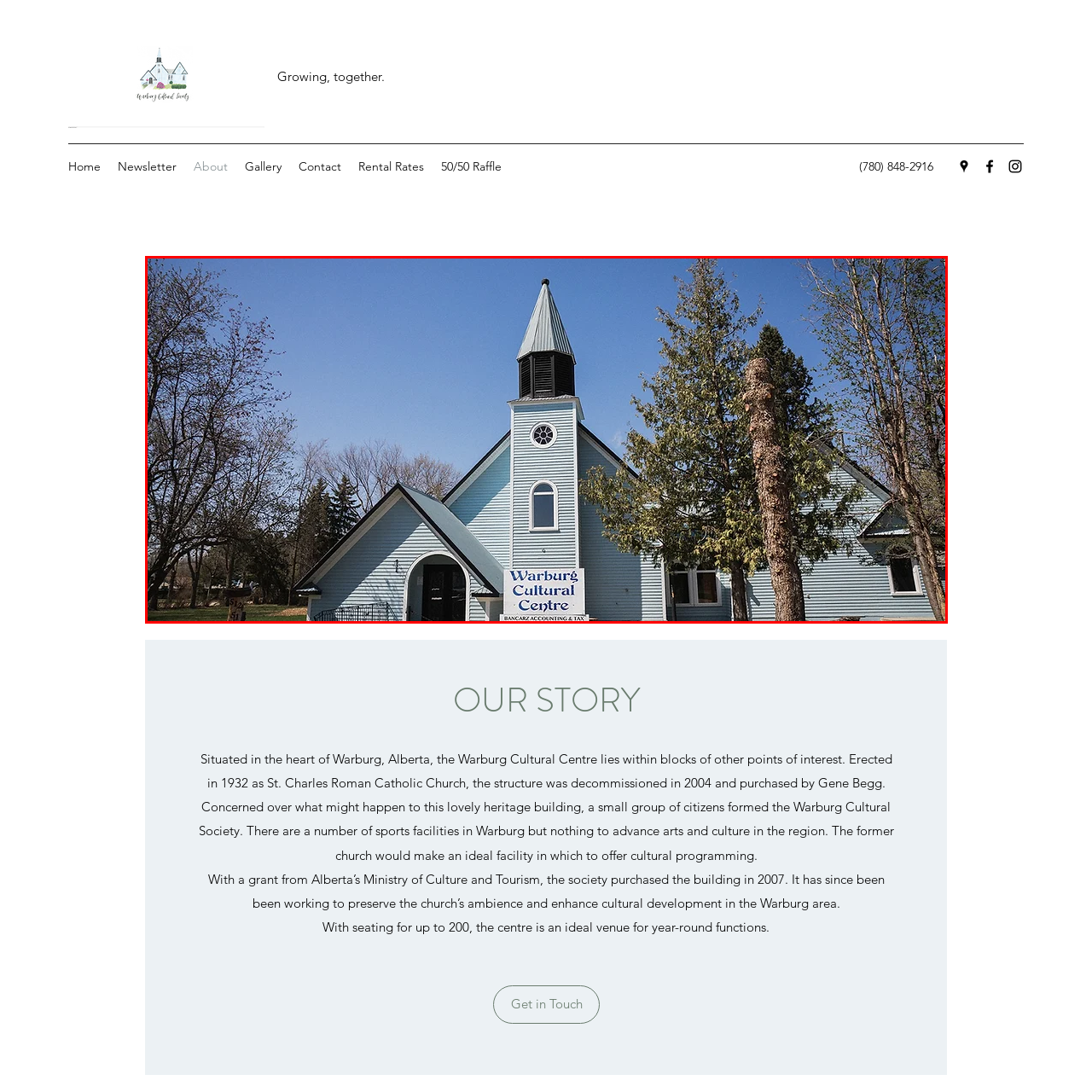In what year was the Warburg Cultural Centre transformed from a church?
Examine the image within the red bounding box and provide a comprehensive answer to the question.

According to the caption, the Warburg Cultural Centre was originally constructed as a church in 1932, and it was transformed into a cultural center in 2007, which suggests that the transformation took place in 2007.